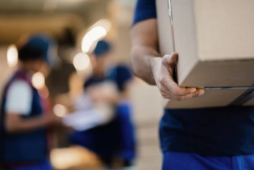Generate a complete and detailed caption for the image.

The image captures a dynamic moment in a moving company setting, featuring a worker in the foreground who is carrying a cardboard box. The worker's arm is prominently displayed, showcasing a firm grip on the box, indicative of strength and efficiency. In the blurred background, additional team members can be seen engaged in the moving process, contributing to a bustling atmosphere. The scene emphasizes teamwork and professionalism, commonly associated with moving services. This visual representation complements the accompanying text which highlights the reliability and customer satisfaction of moving companies, making it ideal for those seeking effective and trustworthy moving solutions.